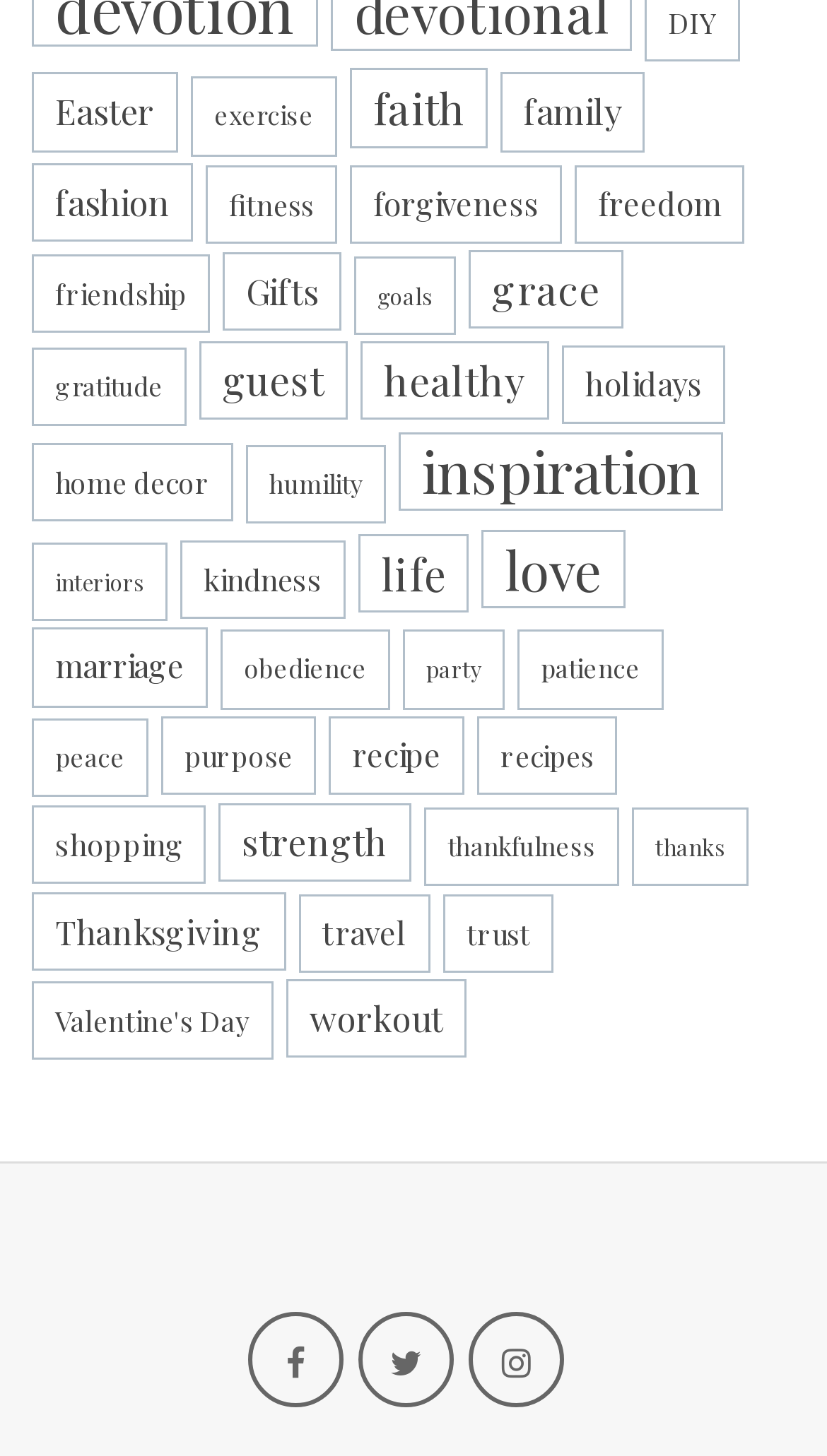What is the general tone of the quotes on this webpage?
Please interpret the details in the image and answer the question thoroughly.

Based on the various link texts, such as 'gratitude', 'kindness', 'love', and 'peace', it appears that the quotes on this webpage are generally positive and uplifting, aiming to inspire and motivate readers.